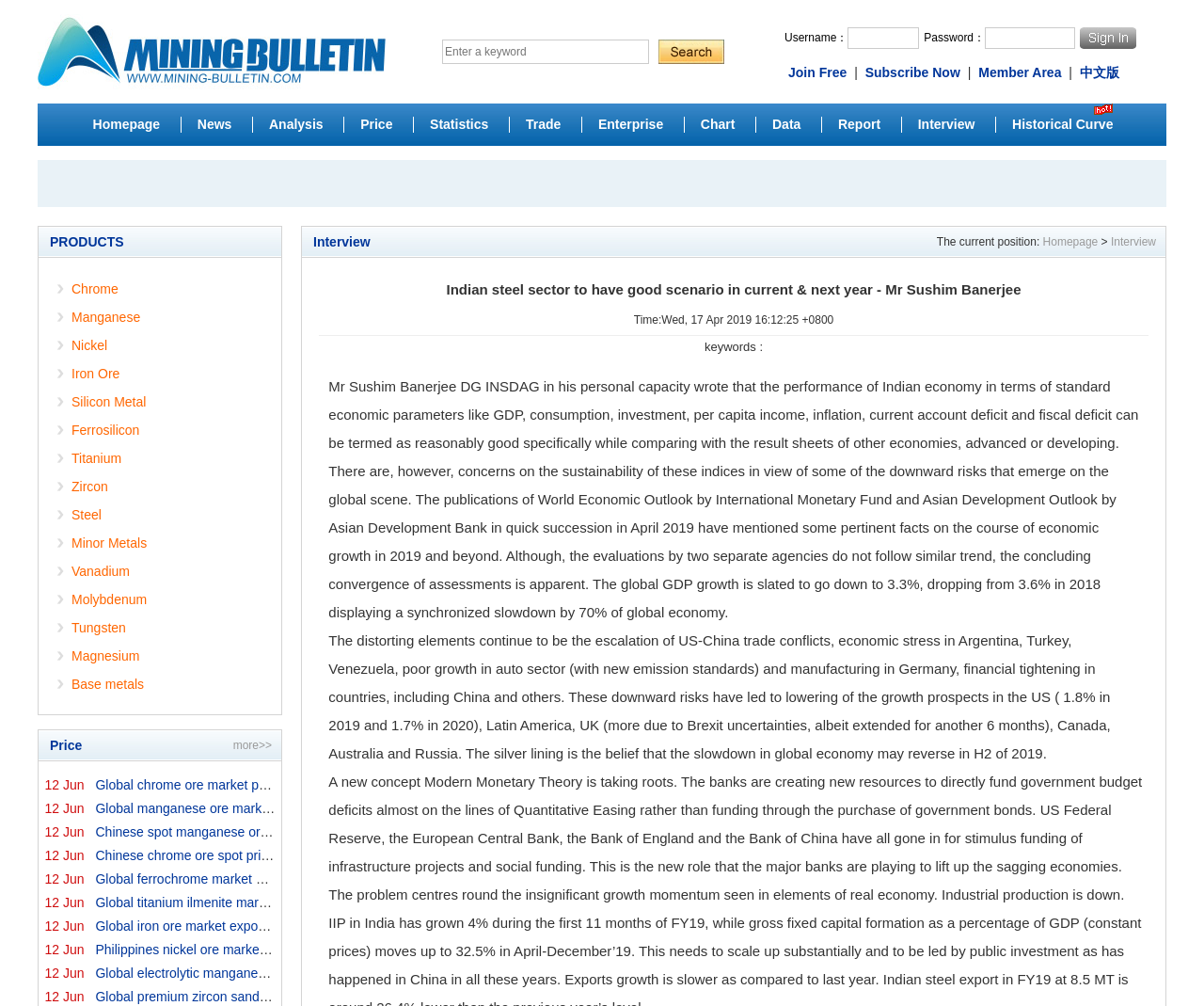Find the bounding box coordinates of the element's region that should be clicked in order to follow the given instruction: "Go to the homepage". The coordinates should consist of four float numbers between 0 and 1, i.e., [left, top, right, bottom].

[0.077, 0.116, 0.133, 0.131]